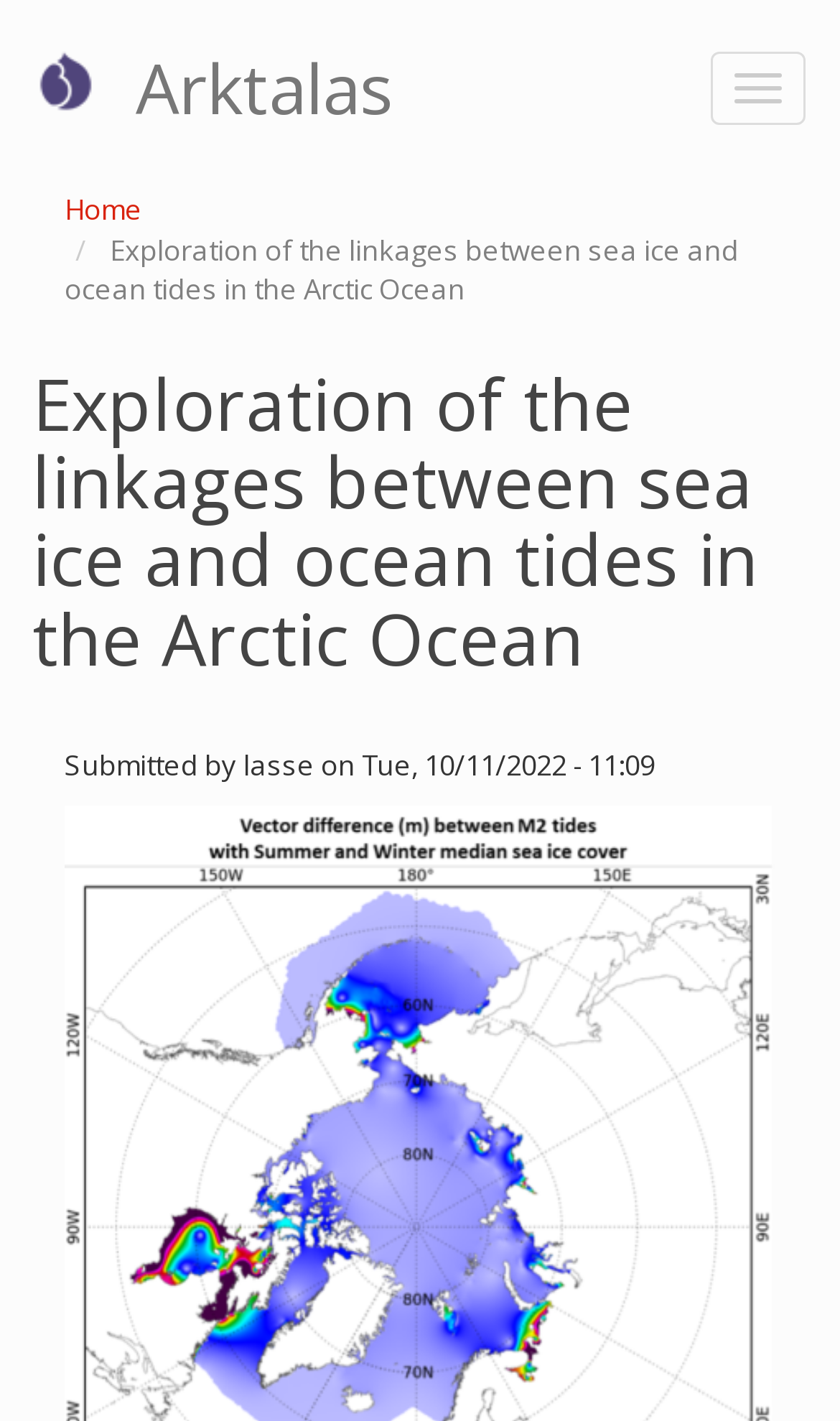What is the name of the website?
Please elaborate on the answer to the question with detailed information.

I determined the answer by looking at the link element with the text 'Arktalas' which is likely to be the name of the website.